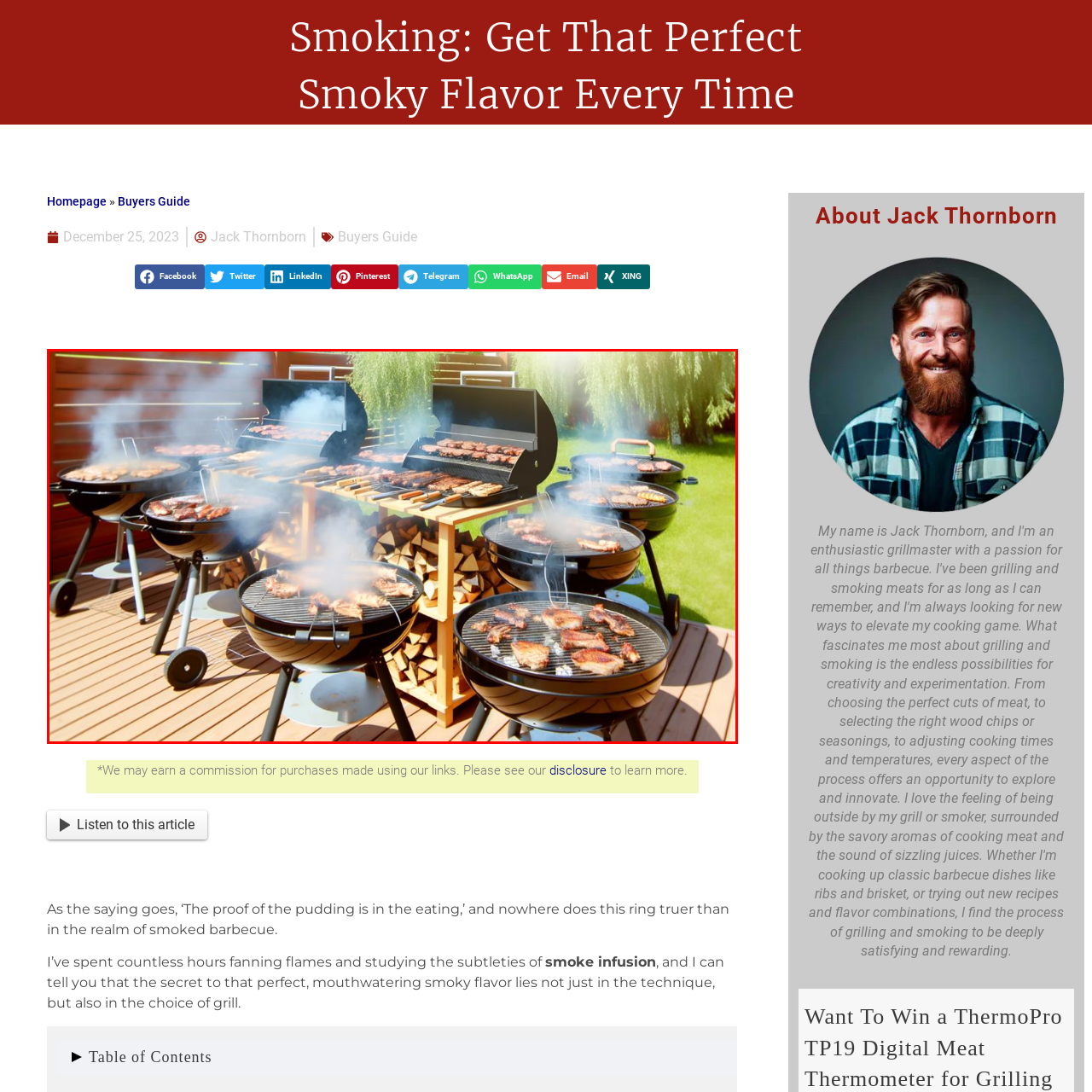Generate a detailed caption for the image contained in the red outlined area.

The image showcases a vibrant outdoor barbecue scene filled with multiple charcoal grills, each loaded with various cuts of meat sizzling away. Wisps of smoke spiral upward, creating an aromatic atmosphere that invites the viewer to imagine the tantalizing scents of grilling. The grills are arranged in a semi-circle around a wooden rack that holds additional cooking utensils, enhancing the organized chaos of a lively cookout. The setting features a well-maintained wooden deck and patches of lush green grass, suggesting a sunny day ideal for outdoor dining. This lively grill setup not only emphasizes the joy of outdoor cooking but also underscores the artistry and technique involved in achieving that perfect smoky flavor, making it an enticing visual for anyone passionate about barbecue and smoking meats.